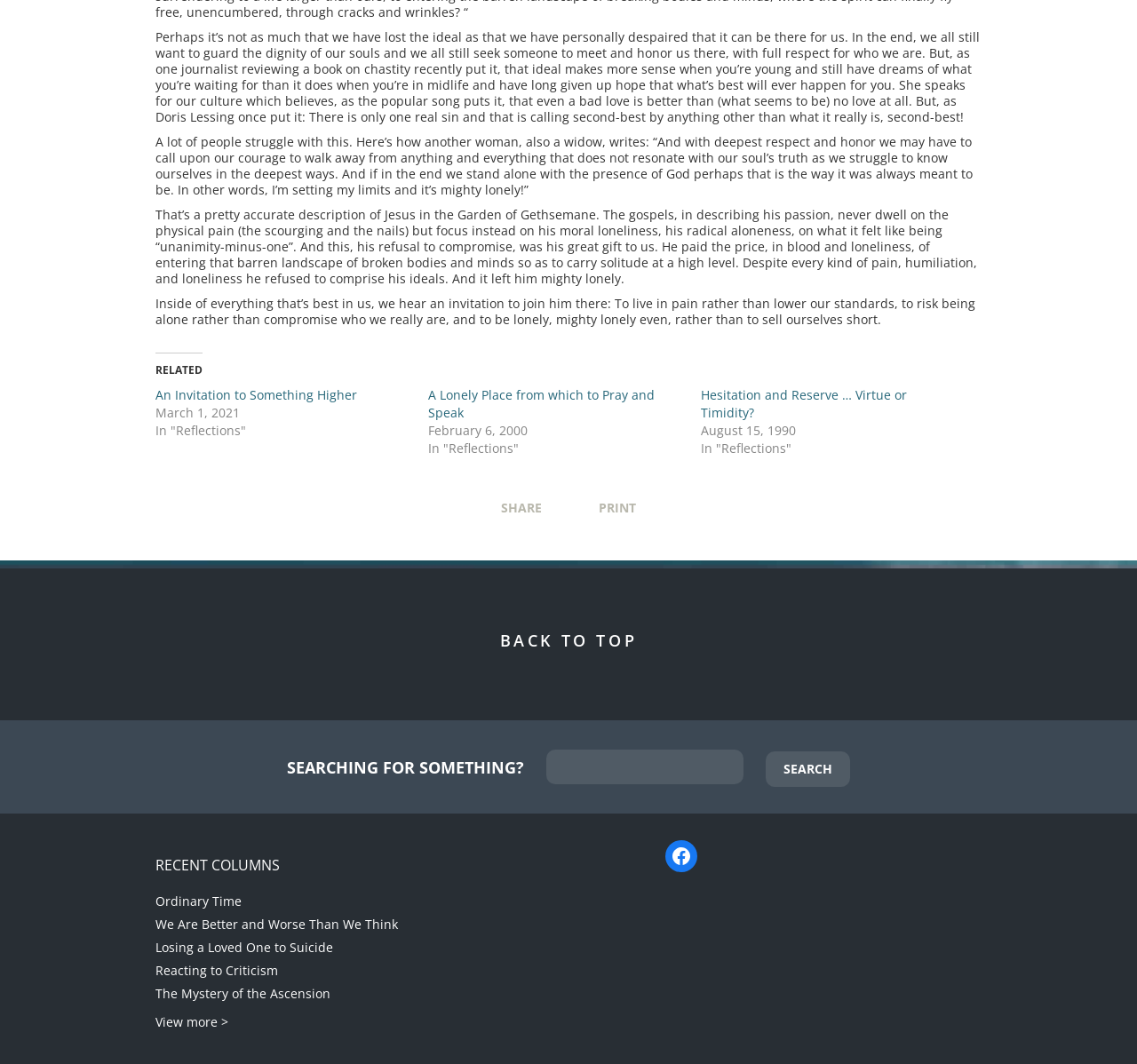Provide the bounding box coordinates of the HTML element this sentence describes: "parent_node: SEARCHING FOR SOMETHING? name="q"".

[0.48, 0.704, 0.654, 0.737]